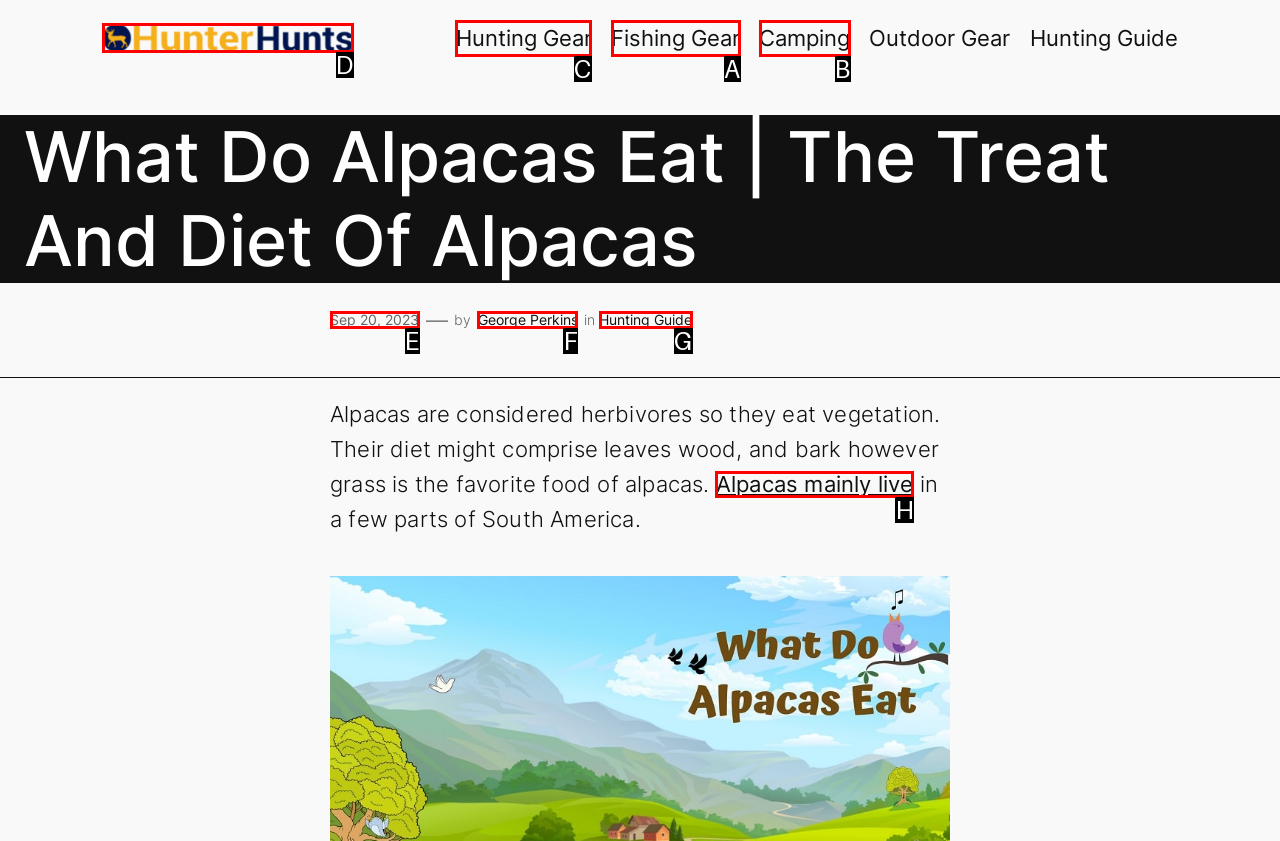Determine the letter of the element I should select to fulfill the following instruction: Click the link to learn about Hunting Gear. Just provide the letter.

C